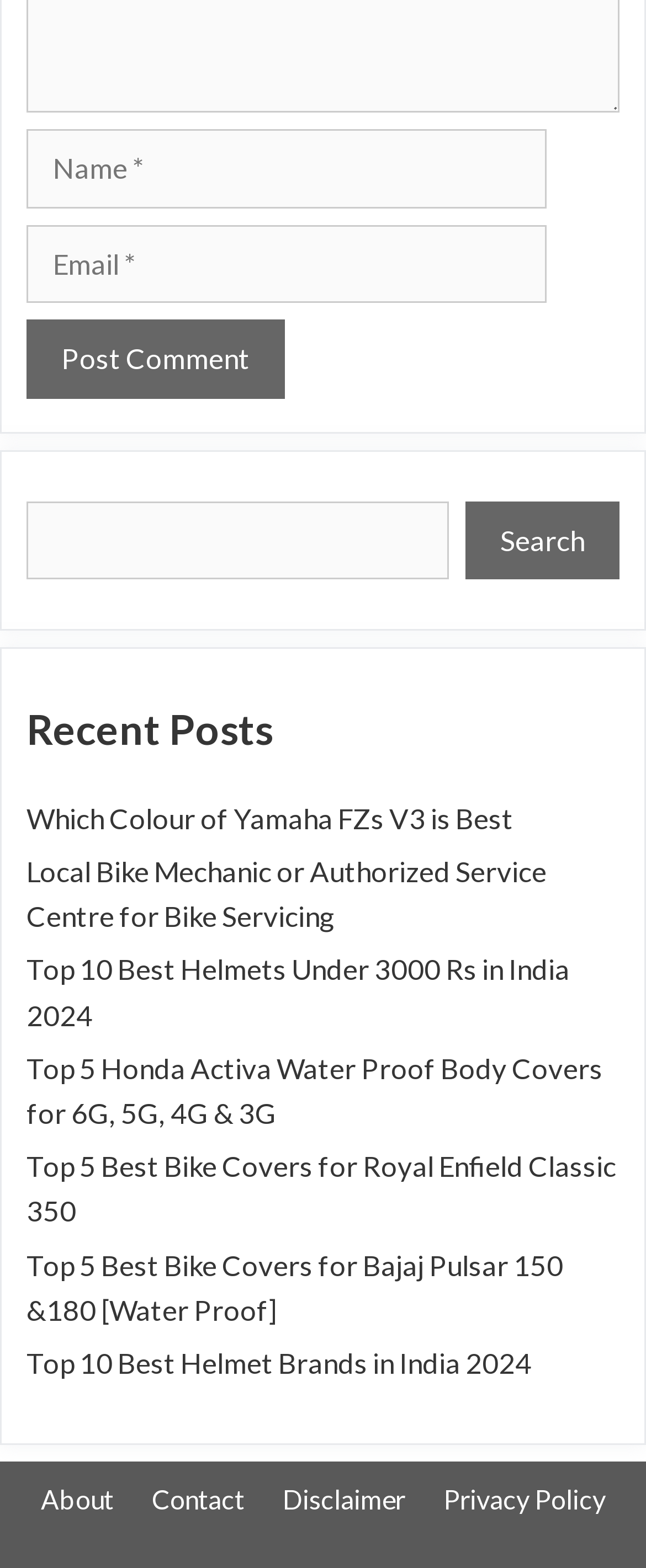Refer to the image and provide an in-depth answer to the question:
What type of information is provided in the footer links?

The links in the footer section, such as 'About', 'Contact', 'Disclaimer', and 'Privacy Policy', provide information about the website, its policies, and how to get in touch with the website owners or administrators.